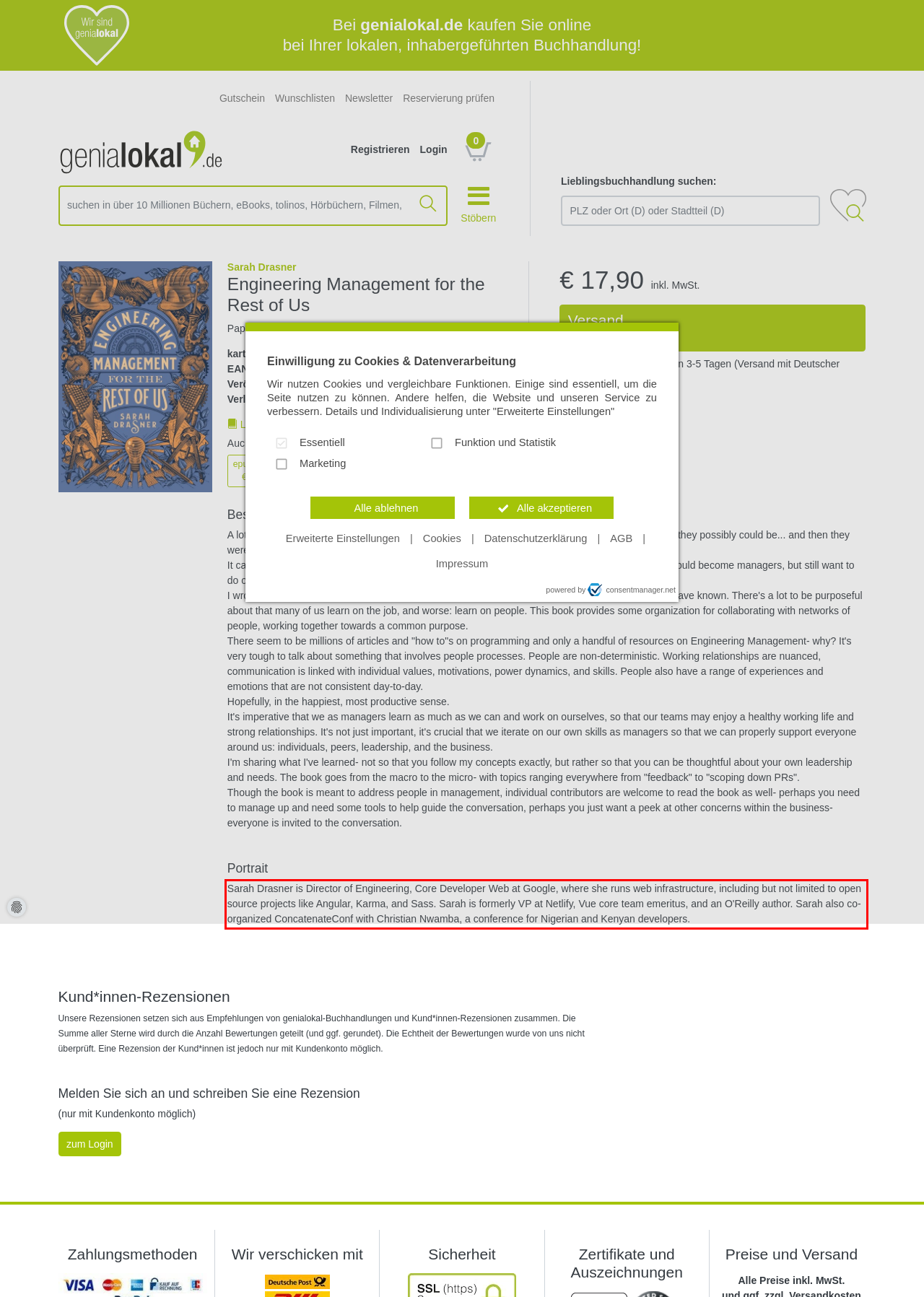The screenshot you have been given contains a UI element surrounded by a red rectangle. Use OCR to read and extract the text inside this red rectangle.

Sarah Drasner is Director of Engineering, Core Developer Web at Google, where she runs web infrastructure, including but not limited to open source projects like Angular, Karma, and Sass. Sarah is formerly VP at Netlify, Vue core team emeritus, and an O'Reilly author. Sarah also co-organized ConcatenateConf with Christian Nwamba, a conference for Nigerian and Kenyan developers.